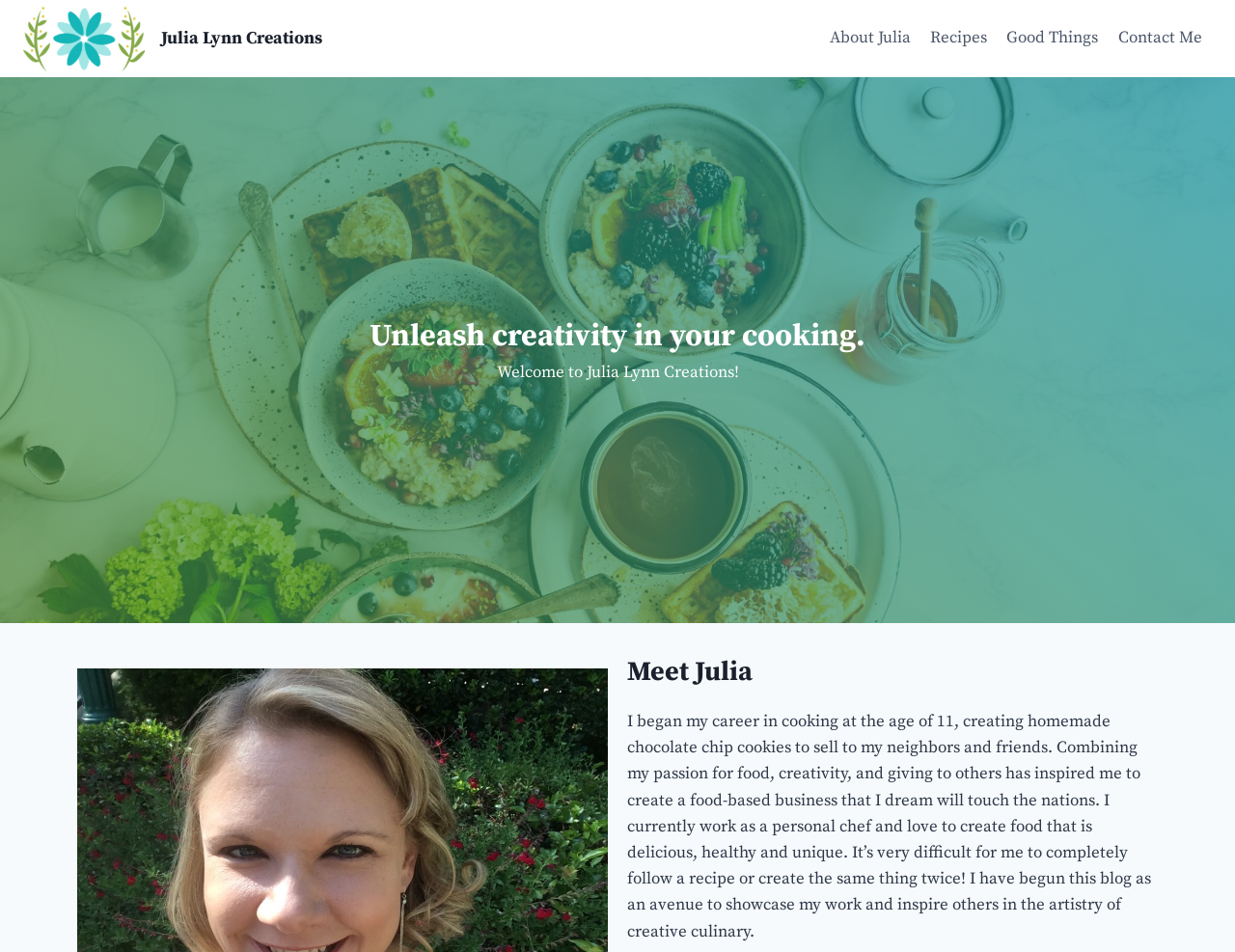Answer briefly with one word or phrase:
At what age did Julia start her career in cooking?

11